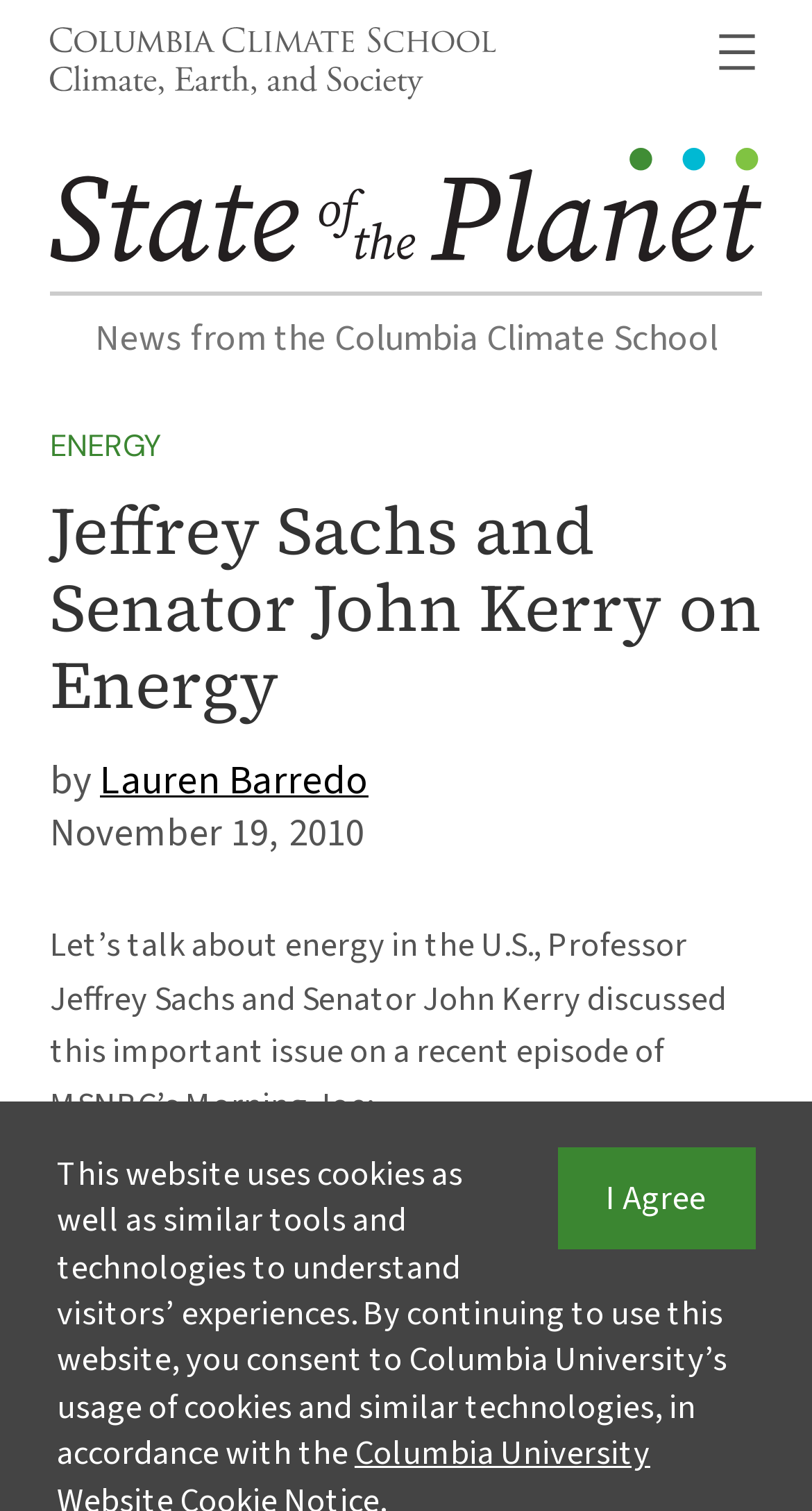Bounding box coordinates are specified in the format (top-left x, top-left y, bottom-right x, bottom-right y). All values are floating point numbers bounded between 0 and 1. Please provide the bounding box coordinate of the region this sentence describes: Energy

[0.062, 0.282, 0.197, 0.308]